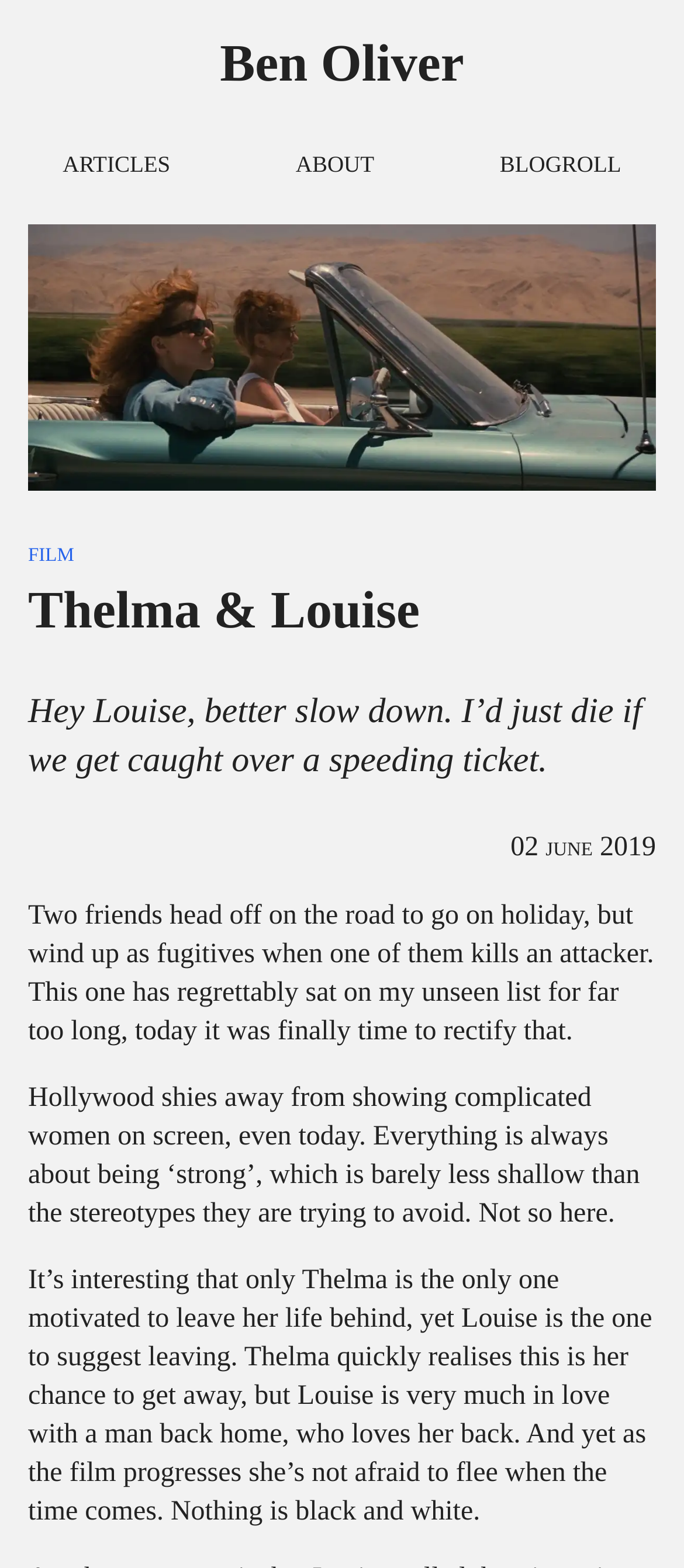Describe the entire webpage, focusing on both content and design.

The webpage appears to be a blog post about the movie "Thelma & Louise". At the top, there is a banner image that spans almost the entire width of the page. Below the banner, there is a heading that reads "Thelma & Louise" in a prominent font. 

To the left of the banner, there are several links, including "Ben Oliver", "articles", "about", and "blogroll", which are likely navigation links to other parts of the website. 

Below the heading, there is a quote from the movie, "Hey Louise, better slow down. I’d just die if we get caught over a speeding ticket." This is followed by the date "02 june 2019" and then a brief summary of the movie's plot. 

The main content of the page is a review or analysis of the movie, which is divided into three paragraphs. The text discusses the movie's portrayal of complex women, the motivations of the two main characters, and how the film's themes are not black and white.